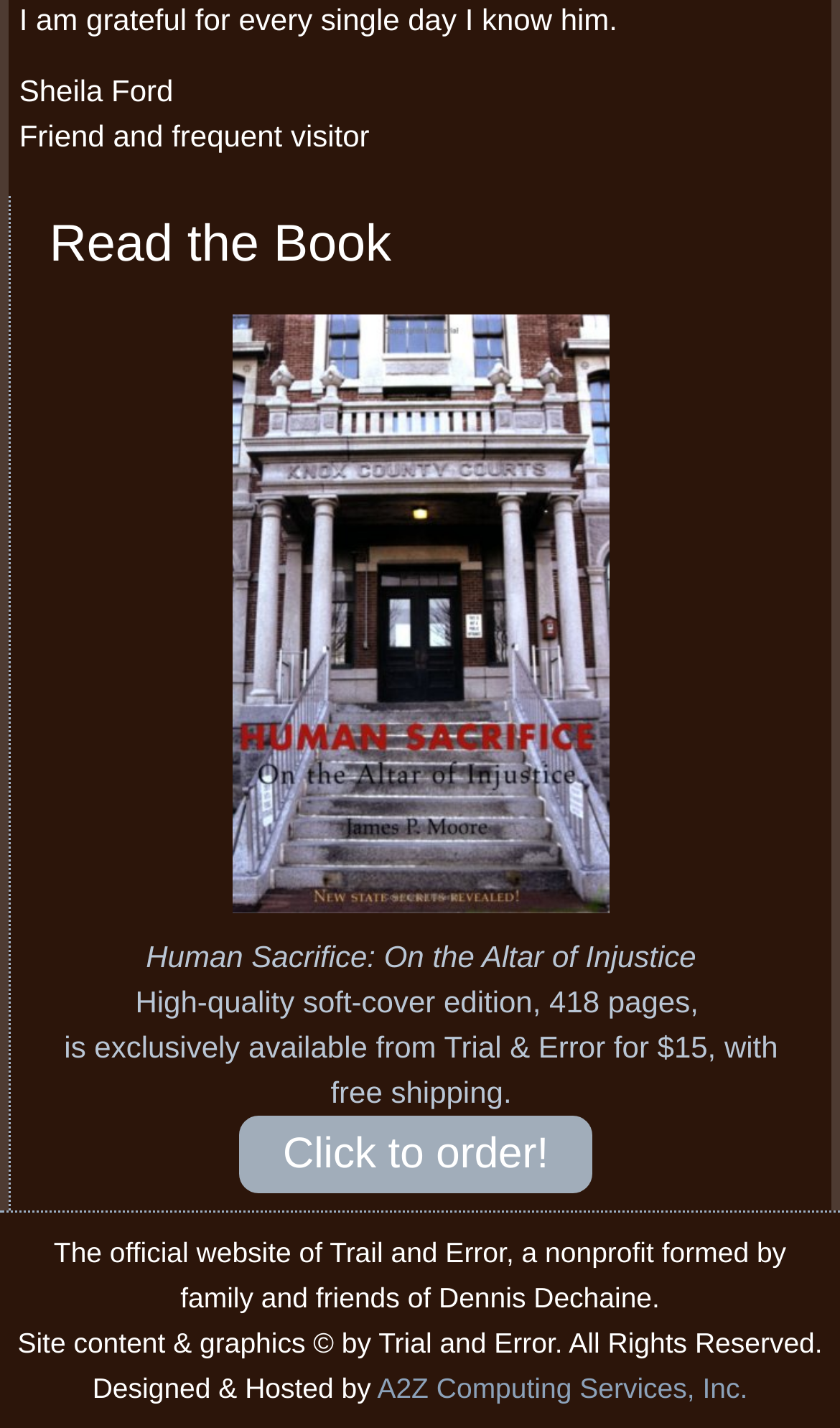Using the details in the image, give a detailed response to the question below:
What is the name of the nonprofit organization?

I found the answer by looking at the bottom of the webpage, where it says 'The official website of Trail and Error, a nonprofit formed by family and friends of Dennis Dechaine.'